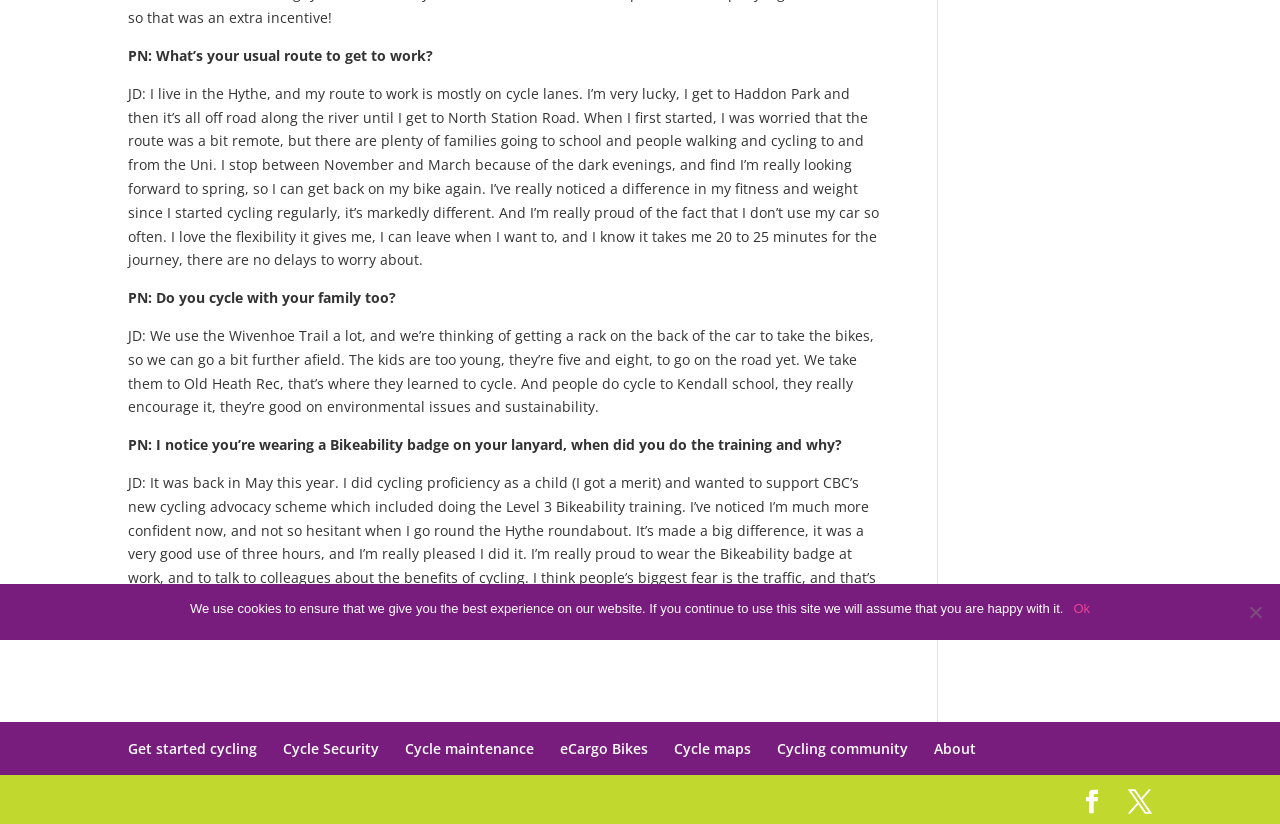Using the provided element description: "Get started cycling", determine the bounding box coordinates of the corresponding UI element in the screenshot.

[0.1, 0.896, 0.201, 0.92]